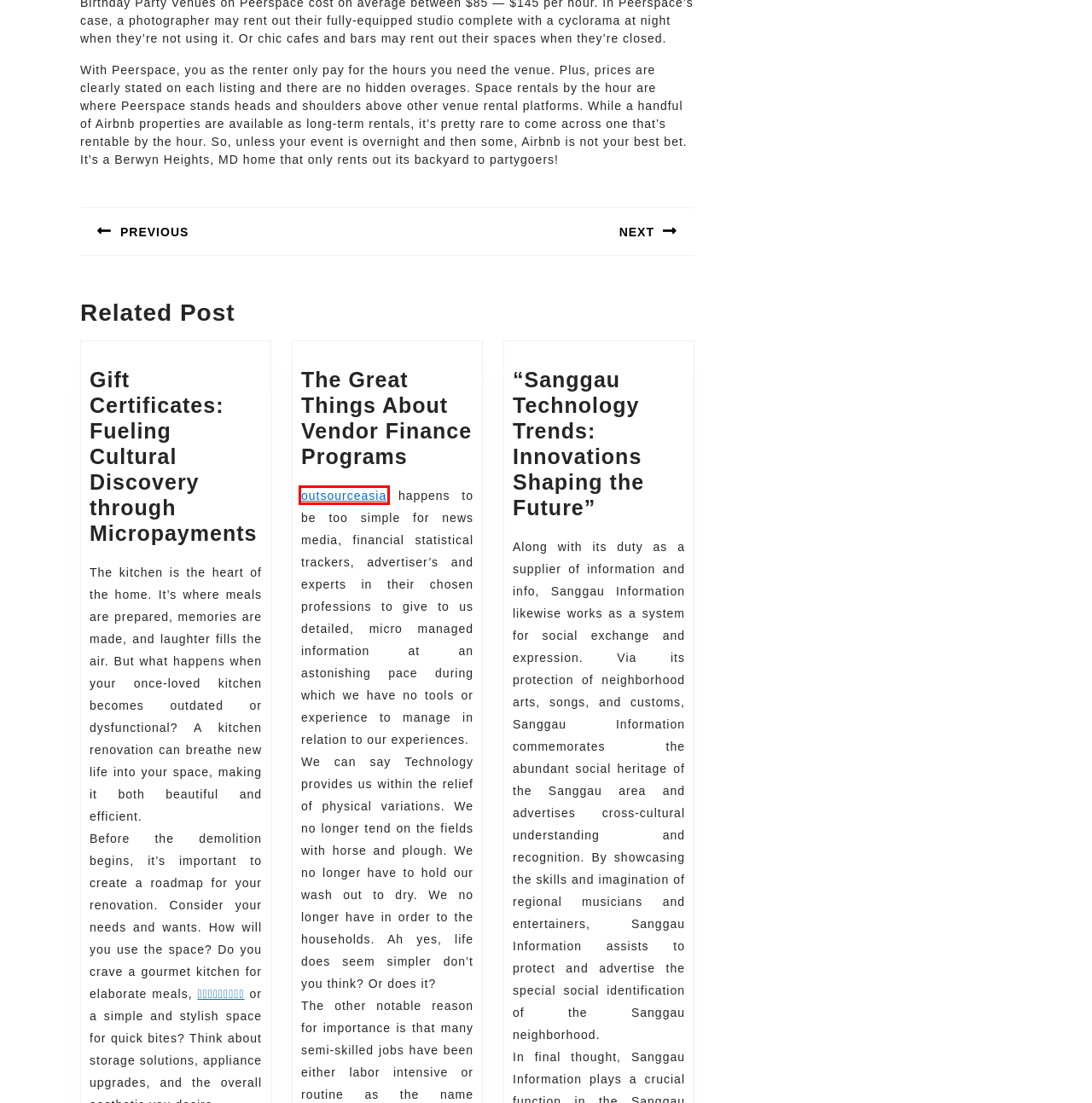Examine the screenshot of a webpage with a red rectangle bounding box. Select the most accurate webpage description that matches the new webpage after clicking the element within the bounding box. Here are the candidates:
A. Food – Ging Koen Glish
B. How to Get a Personal Loan in 6 Steps – Ging Koen Glish
C. Outsource Asia - News and Insights about outsourcing
D. “Sanggau Technology Trends: Innovations Shaping the Future” – Ging Koen Glish
E. 컬쳐랜드 해피머니 문화상품권 구매 카드결제 휴대폰소액결제 지원-상품권판다
F. How to Access and Interpret Fertility Clinic Success Rates – Ging Koen Glish
G. Gift Certificates: Fueling Cultural Discovery through Micropayments – Ging Koen Glish
H. The Great Things About Vendor Finance Programs – Ging Koen Glish

C